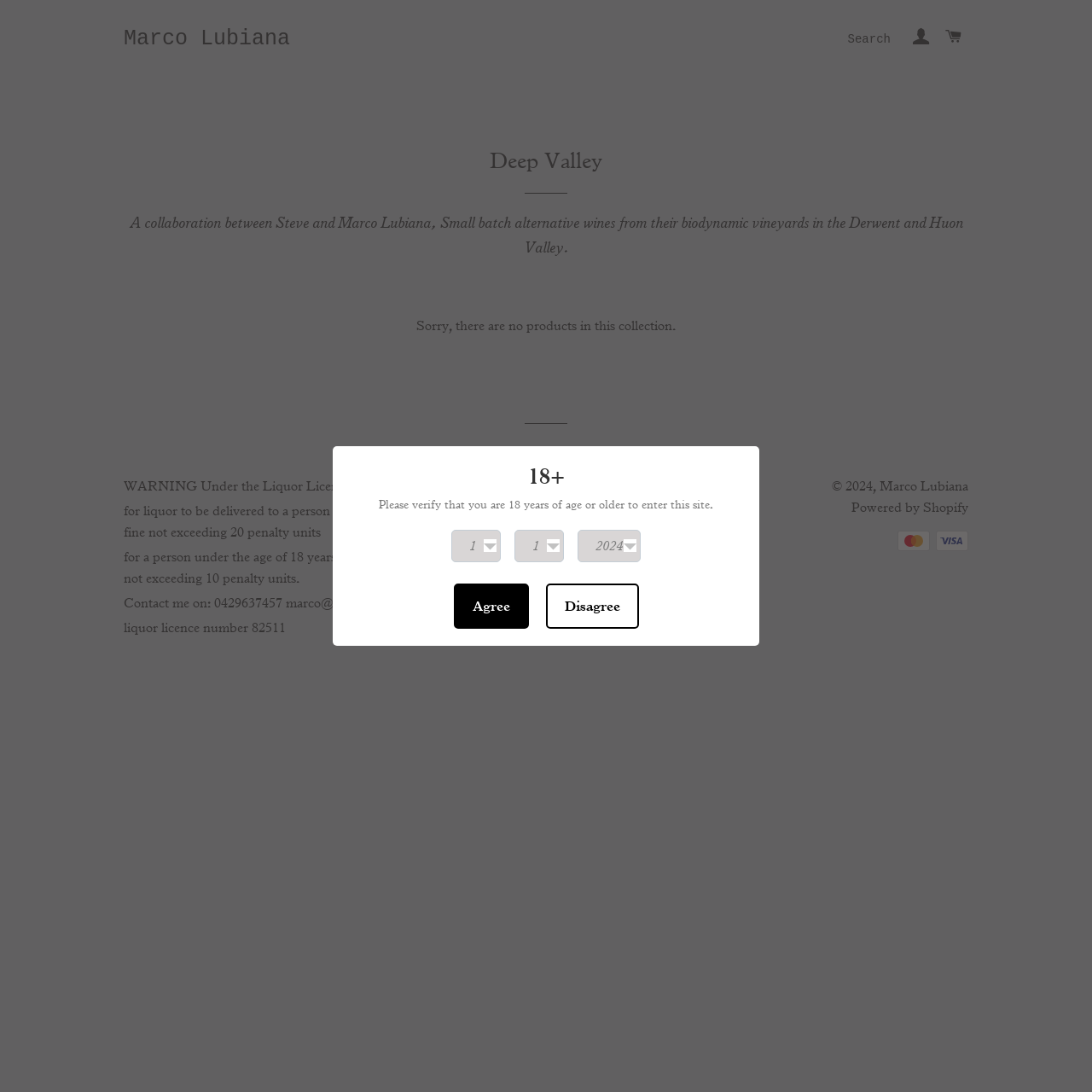Provide a one-word or brief phrase answer to the question:
What is the name of the collaboration?

Deep Valley